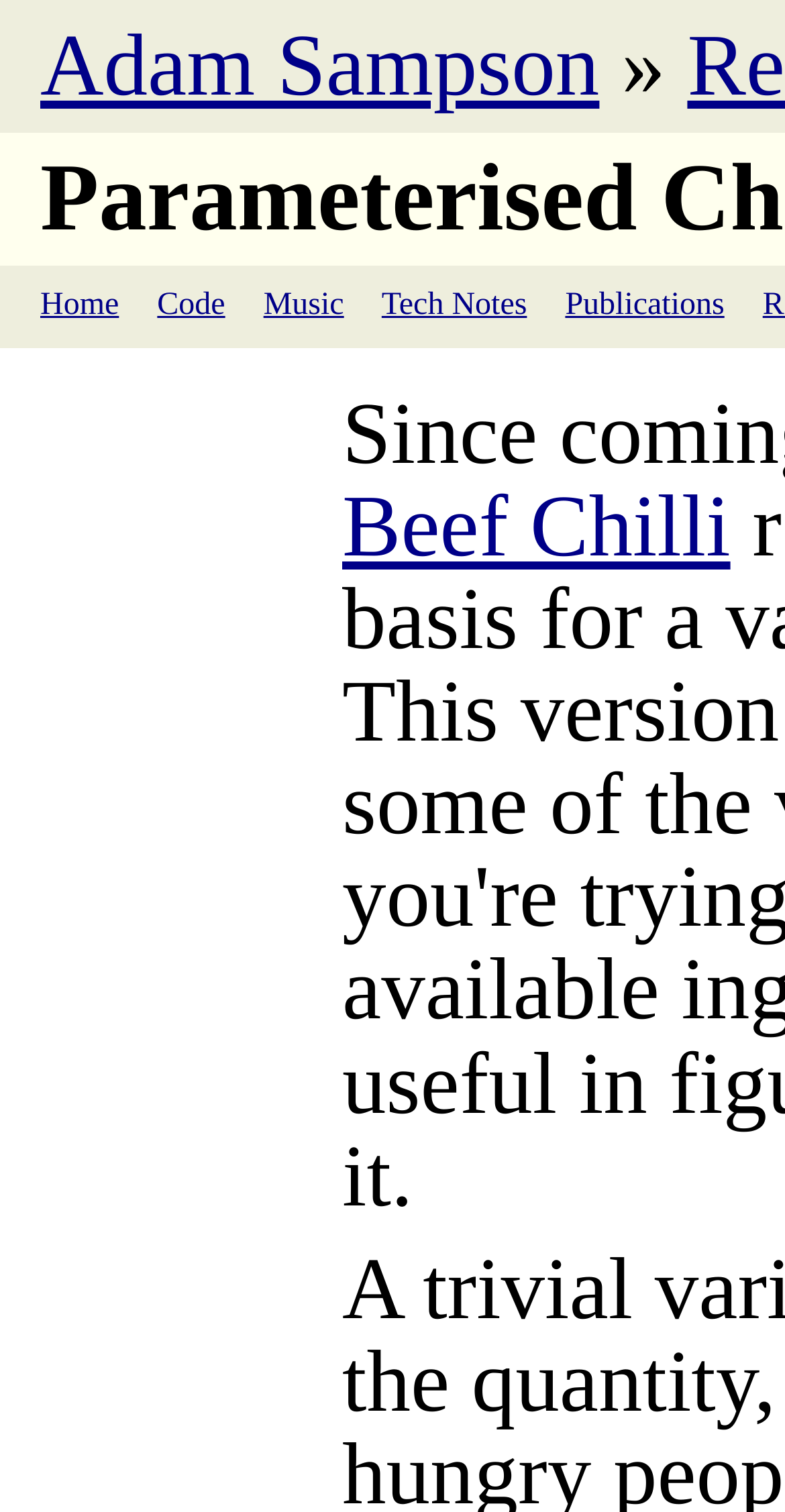Is there a link to an author's page?
Look at the screenshot and give a one-word or phrase answer.

Yes